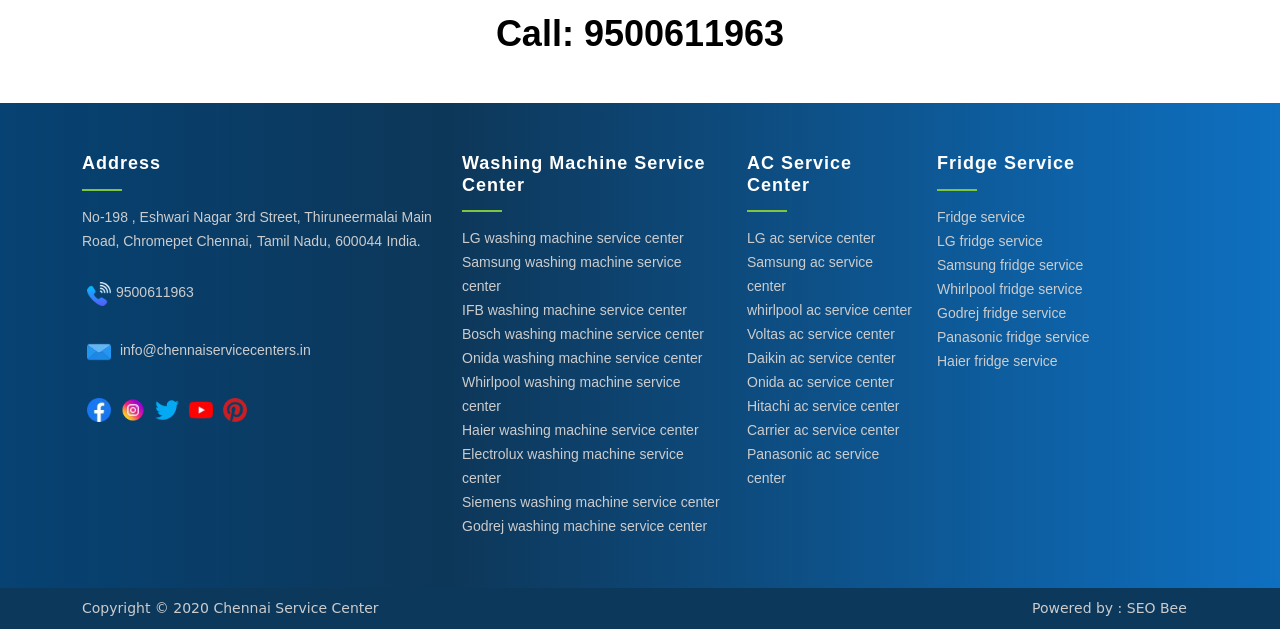Please look at the image and answer the question with a detailed explanation: What types of appliances are serviced?

The webpage provides links to service centers for different brands of washing machines, ACs, and fridges, indicating that these are the types of appliances that are serviced.